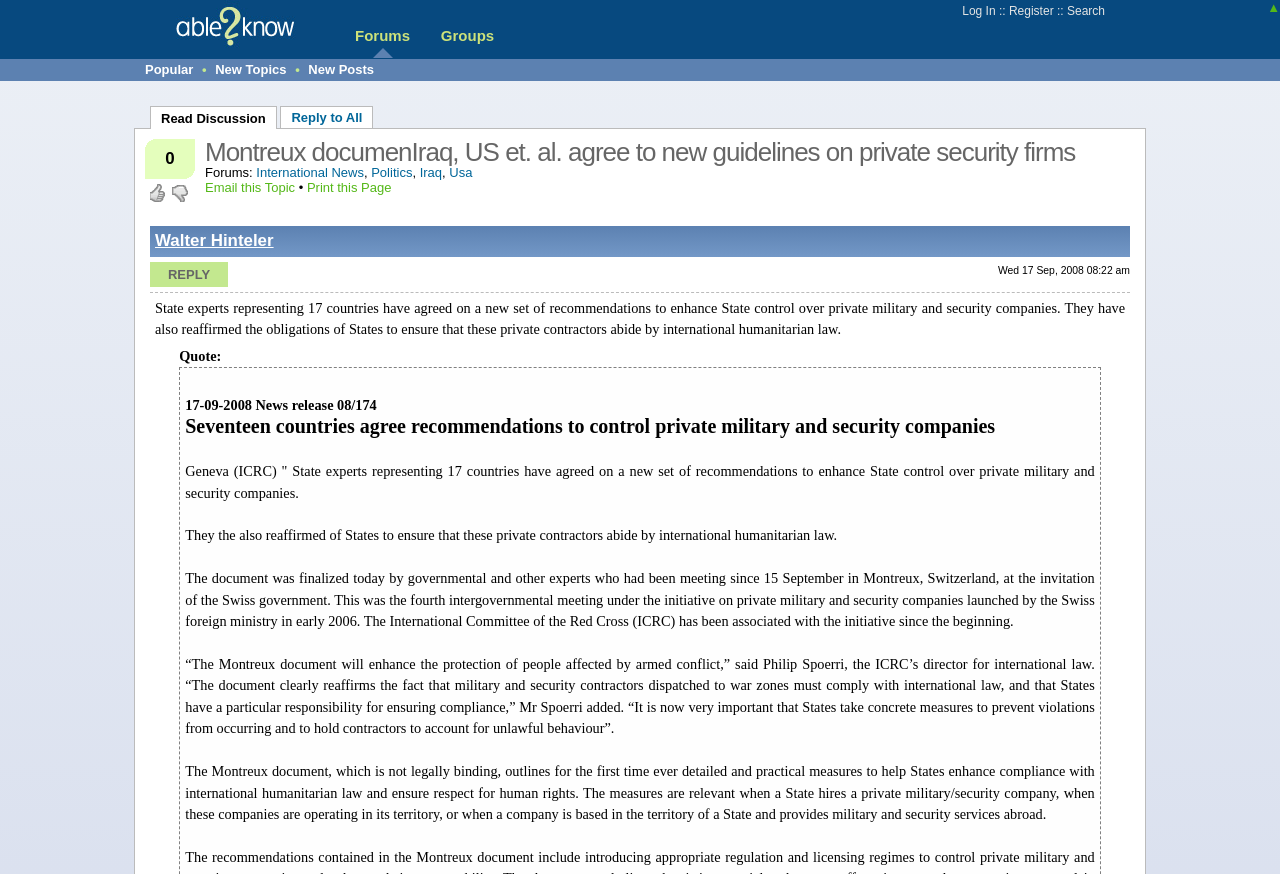Kindly determine the bounding box coordinates for the area that needs to be clicked to execute this instruction: "Log in to the forum".

[0.752, 0.005, 0.778, 0.021]